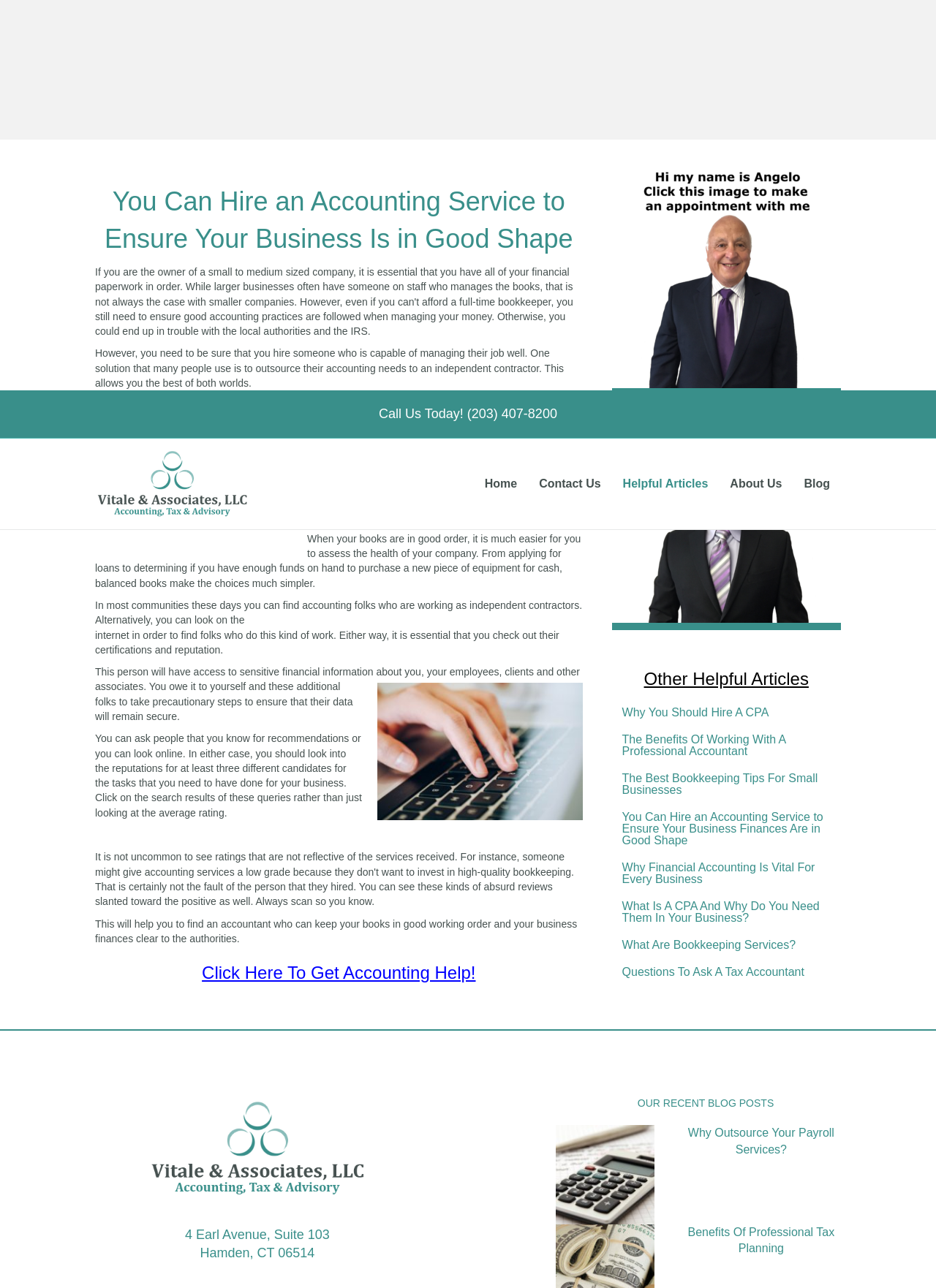Describe all the key features of the webpage in detail.

This webpage is about accounting services, specifically highlighting the benefits of hiring an accounting service to ensure business finances are in good shape. At the top, there is a heading "Call Us Today! (203) 407-8200" and a layout table with a logo image and a navigation menu with links to "Home", "Contact Us", "Helpful Articles", "About Us", and "Blog".

Below the navigation menu, there is an image related to accounting, followed by several paragraphs of text discussing the benefits of hiring an accountant or bookkeeper, including the ability to assess the health of the company, make informed financial decisions, and ensure sensitive financial information remains secure.

To the right of the text, there is an image of a person working with accounting papers. Further down, there is a heading "Click Here To Get Accounting Help!" with a link to get accounting help.

The webpage also features a section titled "Other Helpful Articles" with a navigation menu containing links to various articles related to accounting and finance, such as "Why You Should Hire A CPA" and "The Benefits Of Working With A Professional Accountant".

At the bottom of the page, there is a section with the company's address, phone number, and a call-to-action to call them. There are also links to social media platforms and a copyright notice. Additionally, there are links to recent blog posts, including "Why Outsource Your Payroll Services?" and "Benefits Of Professional Tax Planning", each with an accompanying image. Finally, there is a pagination section with links to previous and next pages.